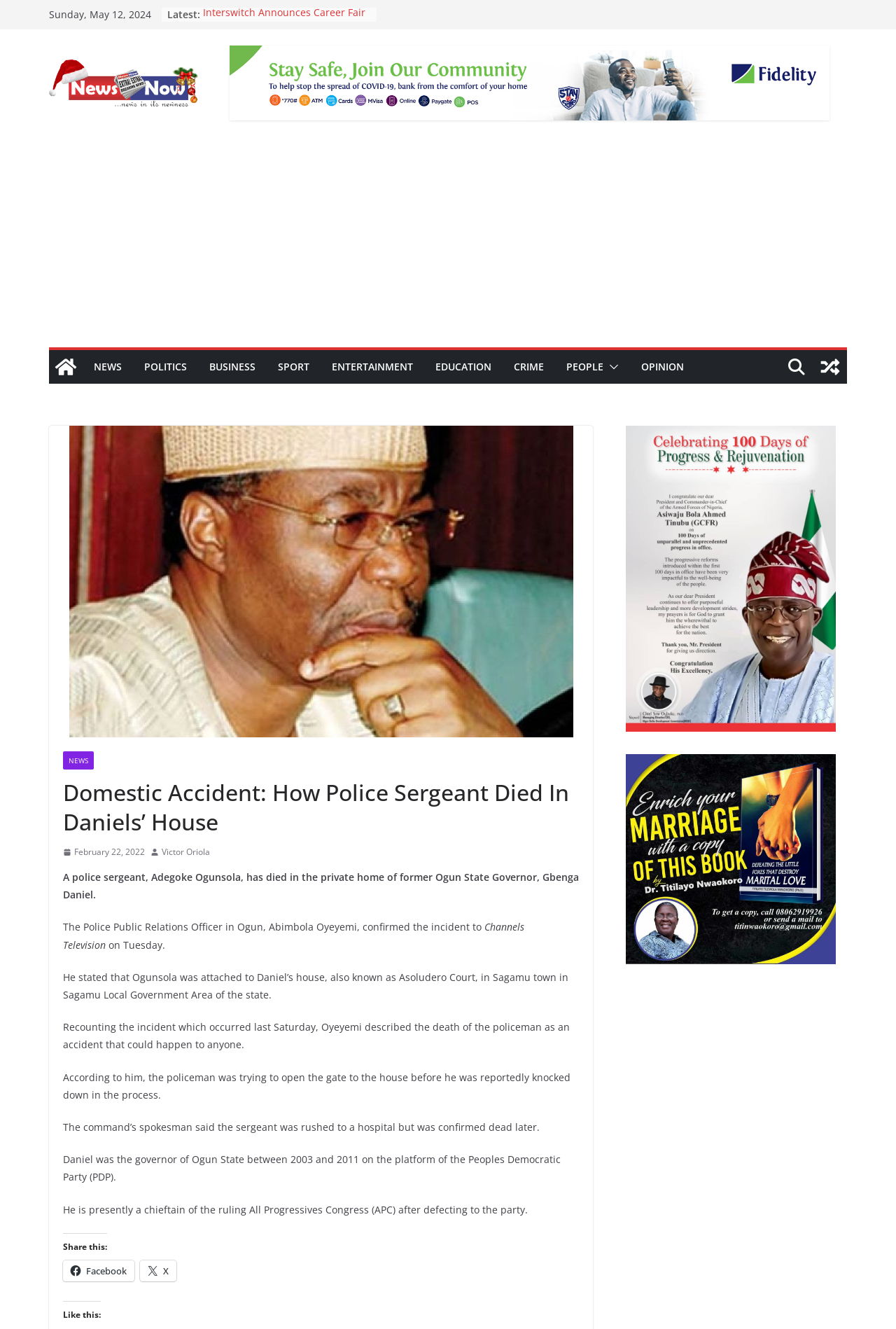Detail the webpage's structure and highlights in your description.

This webpage appears to be a news article page. At the top, there is a date "Sunday, May 12, 2024" and a label "Latest:" followed by a list of news links. Below this list, there is a logo of "Newsnowonline" with a link to the website.

On the left side, there is a menu with various categories such as "NEWS", "POLITICS", "BUSINESS", "SPORT", "ENTERTAINMENT", "EDUCATION", "CRIME", "PEOPLE", and "OPINION". There is also a button with an image.

The main content of the page is an article titled "Domestic Accident: How Police Sergeant Died In Daniels’ House". The article has a heading, a publication date "February 22, 2022", and an author "Victor Oriola". The article text describes the incident of a police sergeant who died in the private home of a former Ogun State Governor, Gbenga Daniel.

There are also social media sharing links at the bottom of the article, including Facebook and X. Additionally, there are some advertisements and random post links on the right side of the page.